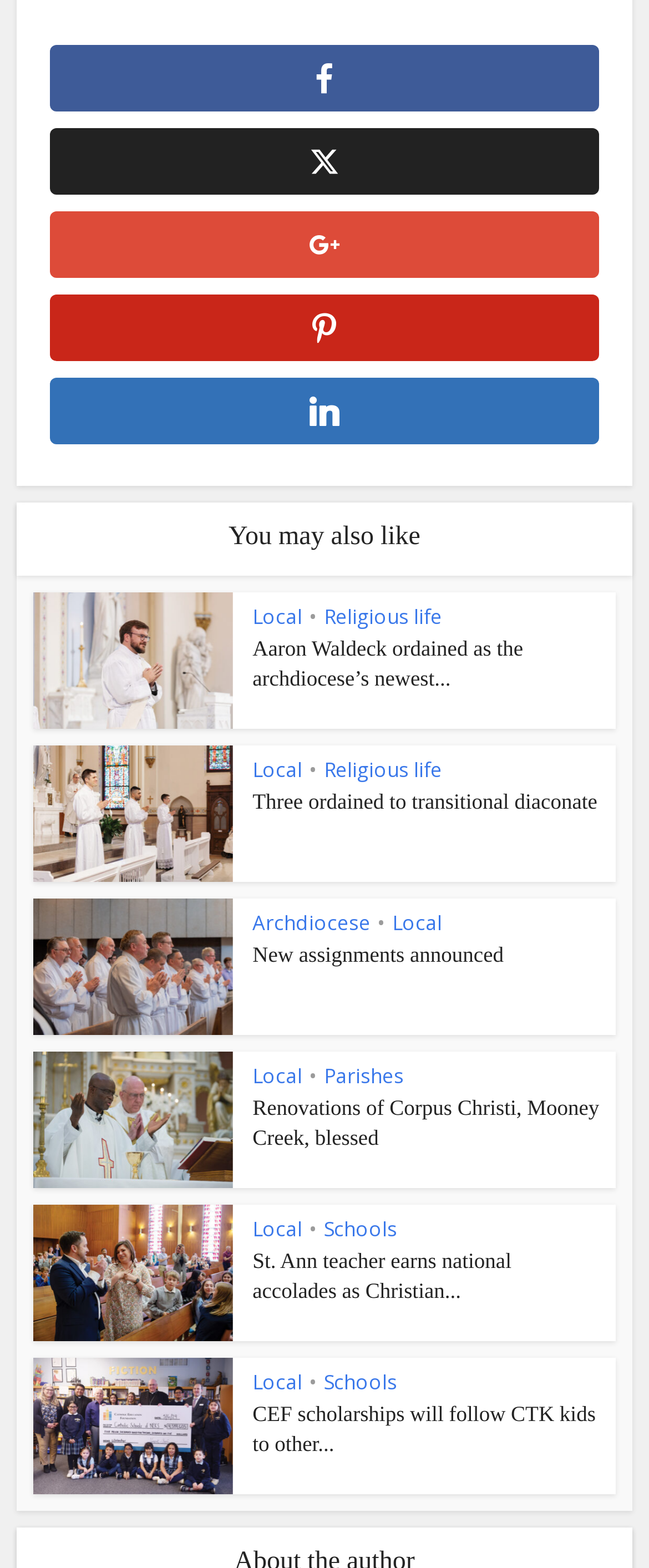Using the webpage screenshot, locate the HTML element that fits the following description and provide its bounding box: "Three ordained to transitional diaconate".

[0.389, 0.503, 0.92, 0.519]